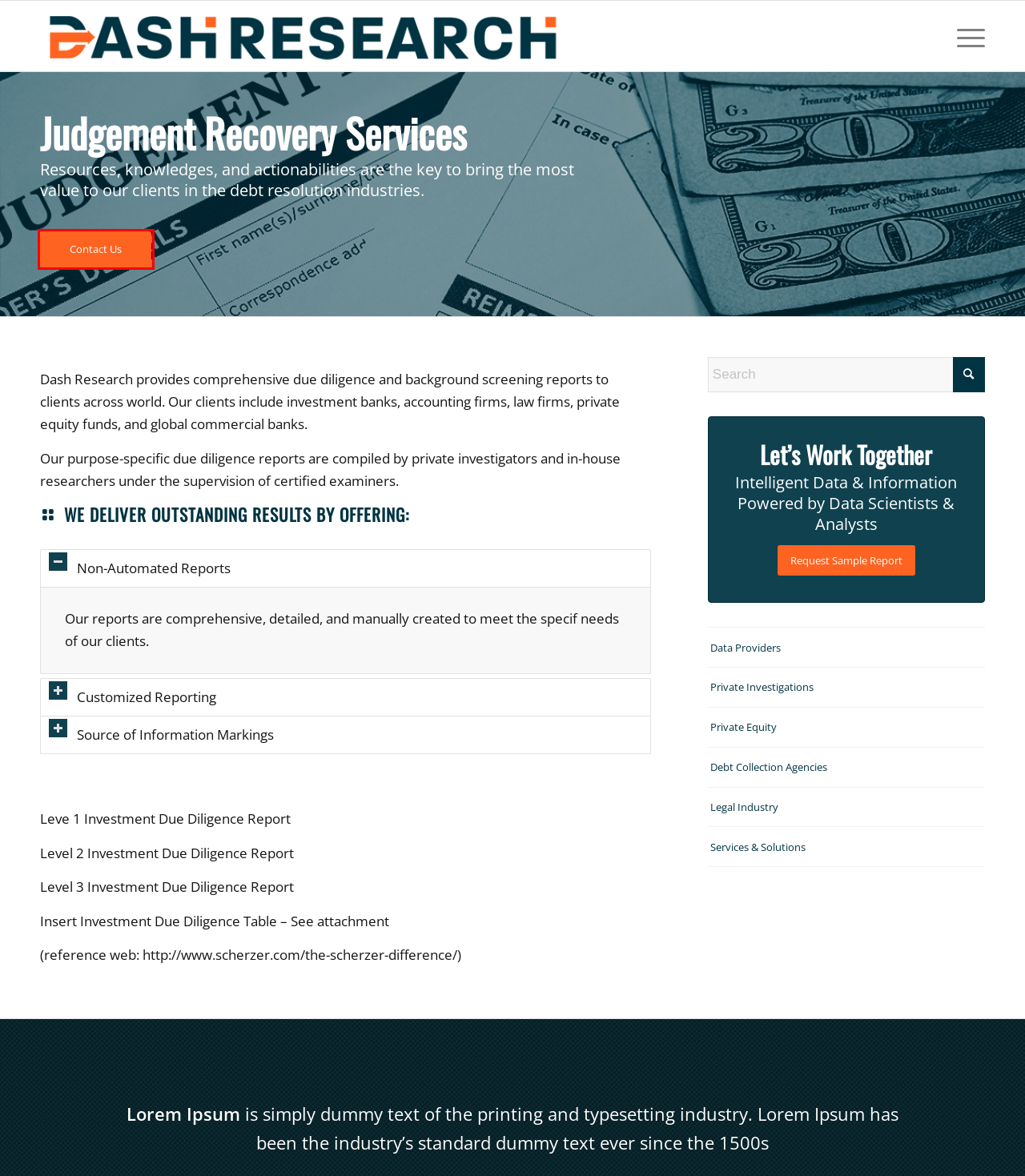Look at the given screenshot of a webpage with a red rectangle bounding box around a UI element. Pick the description that best matches the new webpage after clicking the element highlighted. The descriptions are:
A. Data Providers – Dash Research Group
B. Debt Collection Agencies – Dash Research Group
C. Private Investigations – Dash Research Group
D. Private Equity – Dash Research Group
E. Legal Industry – Dash Research Group
F. Dash Research Group – First Source Data & Research Services
G. Services & Solutions – Dash Research Group
H. Contact Us – Dash Research Group

H